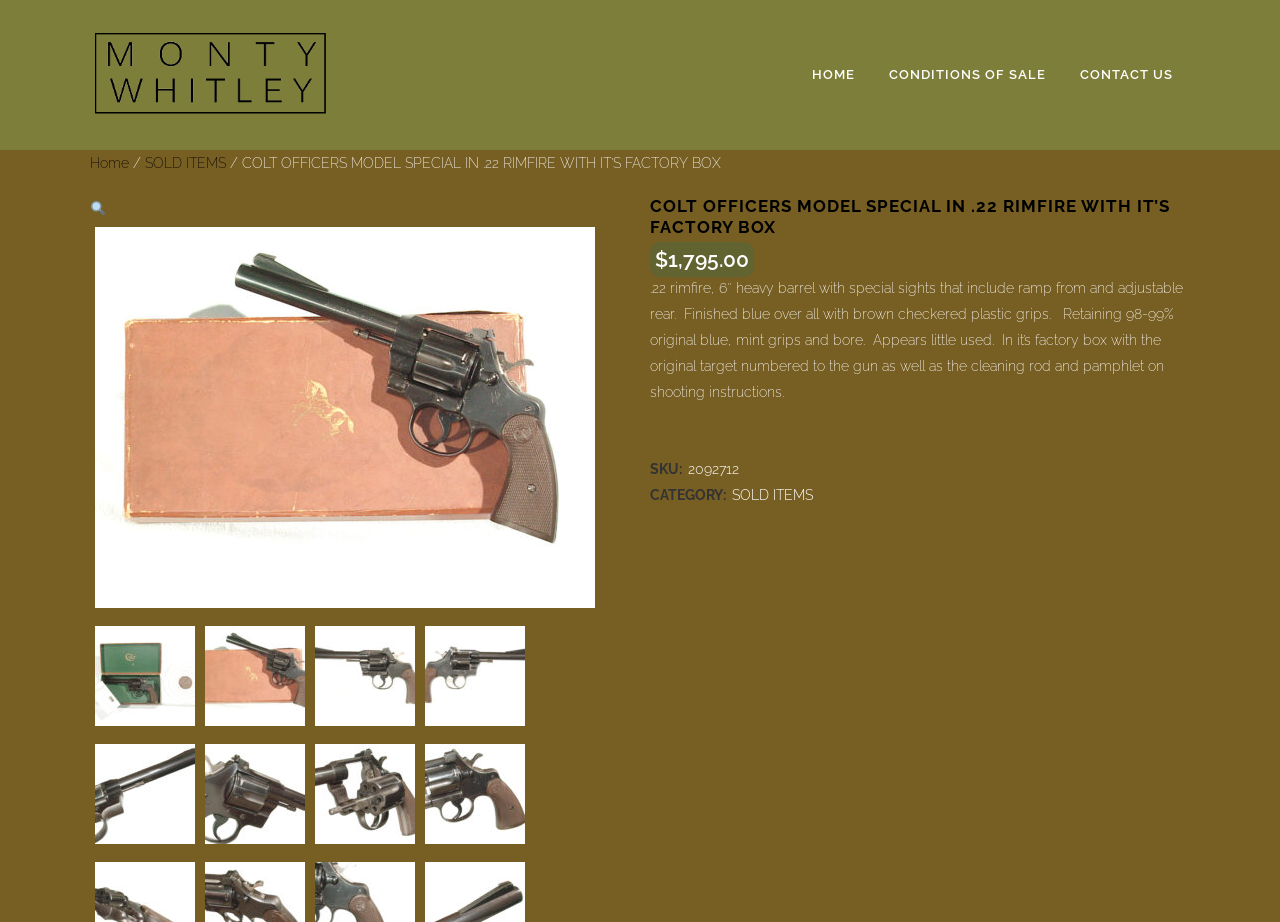Based on the element description title="20927-1", identify the bounding box coordinates for the UI element. The coordinates should be in the format (top-left x, top-left y, bottom-right x, bottom-right y) and within the 0 to 1 range.

[0.074, 0.773, 0.152, 0.791]